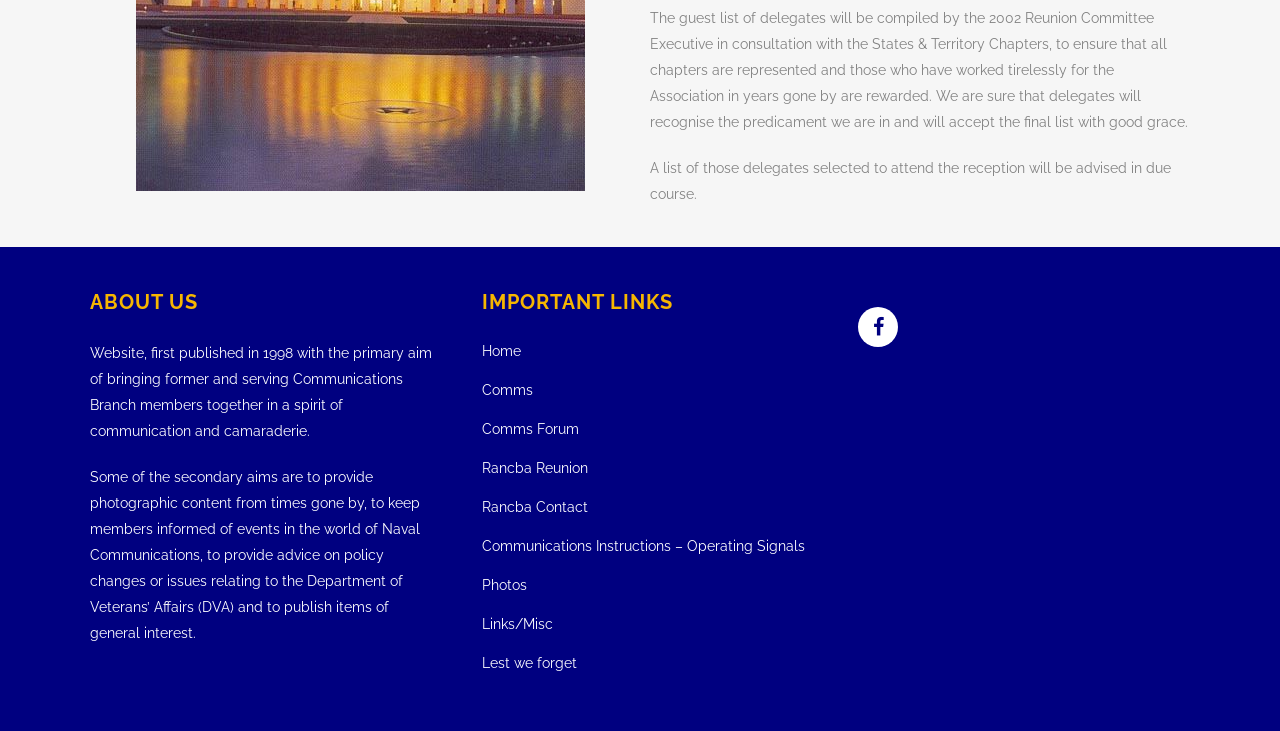Answer the following query with a single word or phrase:
What is the last link under IMPORTANT LINKS?

Lest we forget